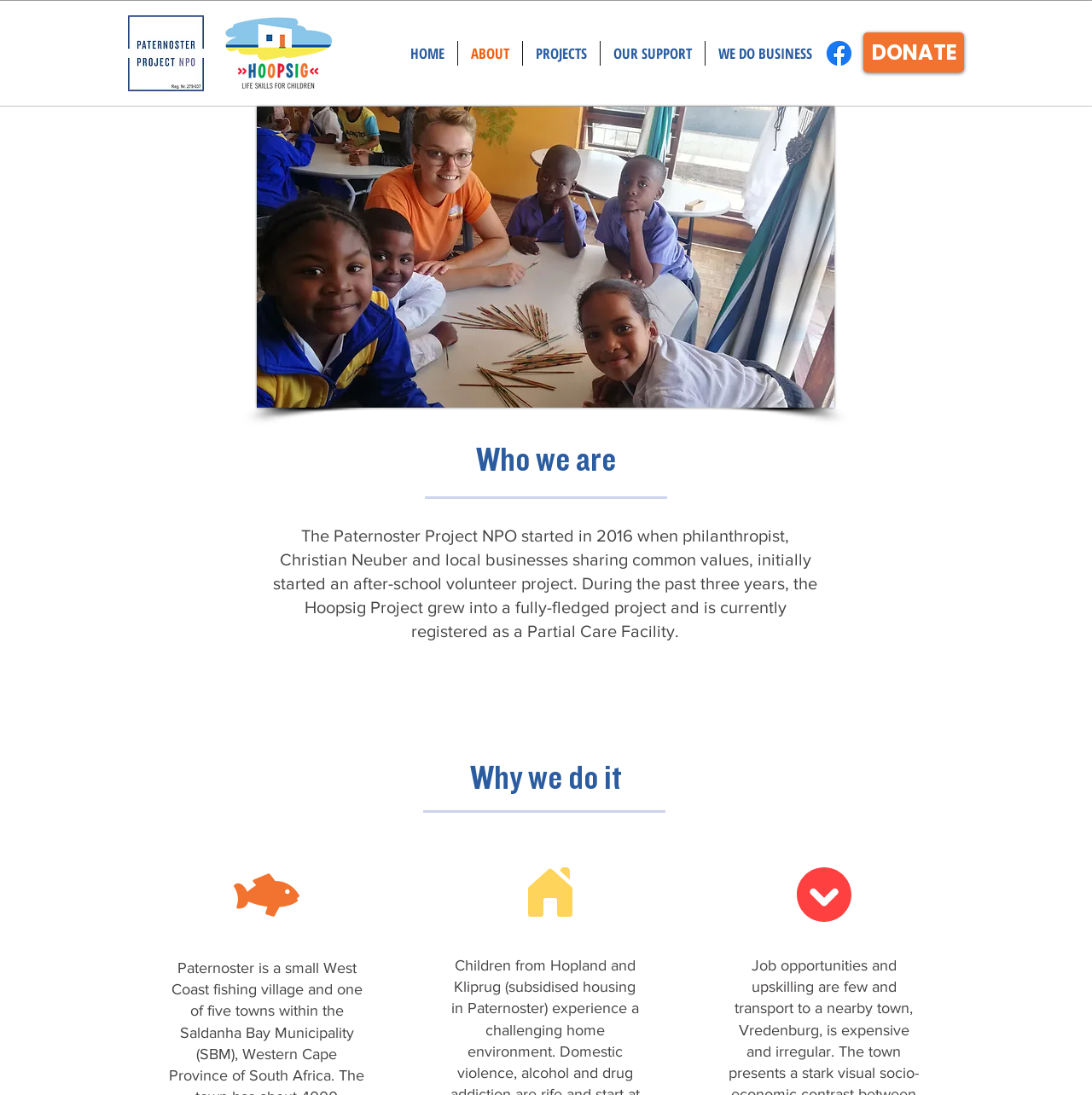Offer a meticulous caption that includes all visible features of the webpage.

The webpage is about the Paternoster Project NPO, a non-profit organization. At the top left, there is a logo of the organization, accompanied by a link to the project's homepage. Next to it, there is another logo and link to "Hoopsig Life skills for children", which is likely a program or initiative under the Paternoster Project.

On the top right, there is a social bar with a link to the project's Facebook page, represented by an image of the Facebook logo. Nearby, there is a "DONATE" button, which is accompanied by an image of a volunteer doing crafts with children from the Paternoster volunteer project.

Below the top section, there is a heading "Who we are" that spans across the page. Underneath, there is a region with a brief description of the project's history and mission, stating that it started in 2016 as an after-school volunteer project and has since grown into a fully-fledged project.

Further down, there is a heading "Why we do it" with three images below it. The images appear to be symbols representing the coastal fishing town of Paternoster, problematic home environments in underprivileged communities, and low job opportunities in Paternoster, respectively.

At the top of the page, there is a navigation menu with links to different sections of the website, including "HOME", "ABOUT", "PROJECTS", "OUR SUPPORT", and "WE DO BUSINESS".